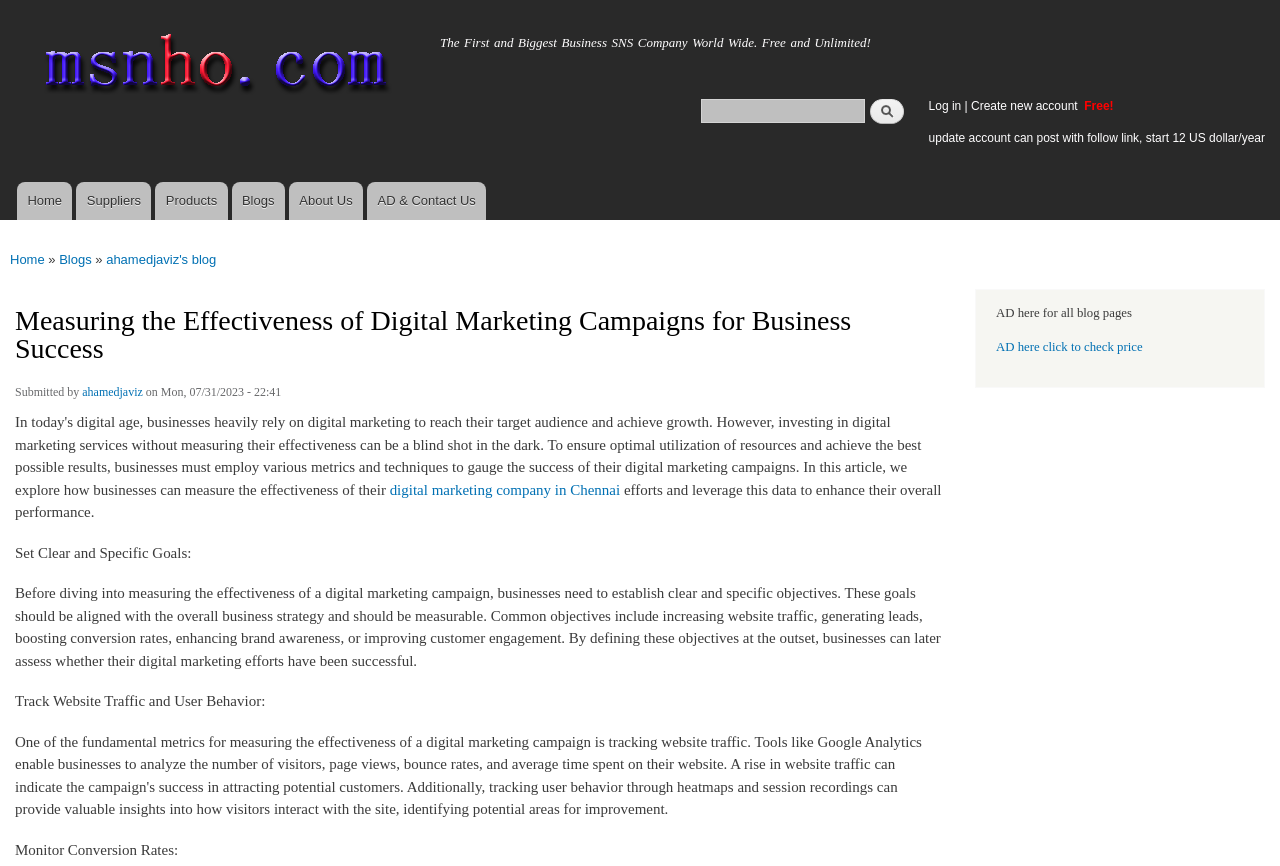Carefully examine the image and provide an in-depth answer to the question: What is the name of the company?

The company name is mentioned in the link 'msnho.com' at the top of the webpage, and also in the static text 'The First and Biggest Business SNS Company World Wide. Free and Unlimited!' which suggests that Msnho is a business social networking company.